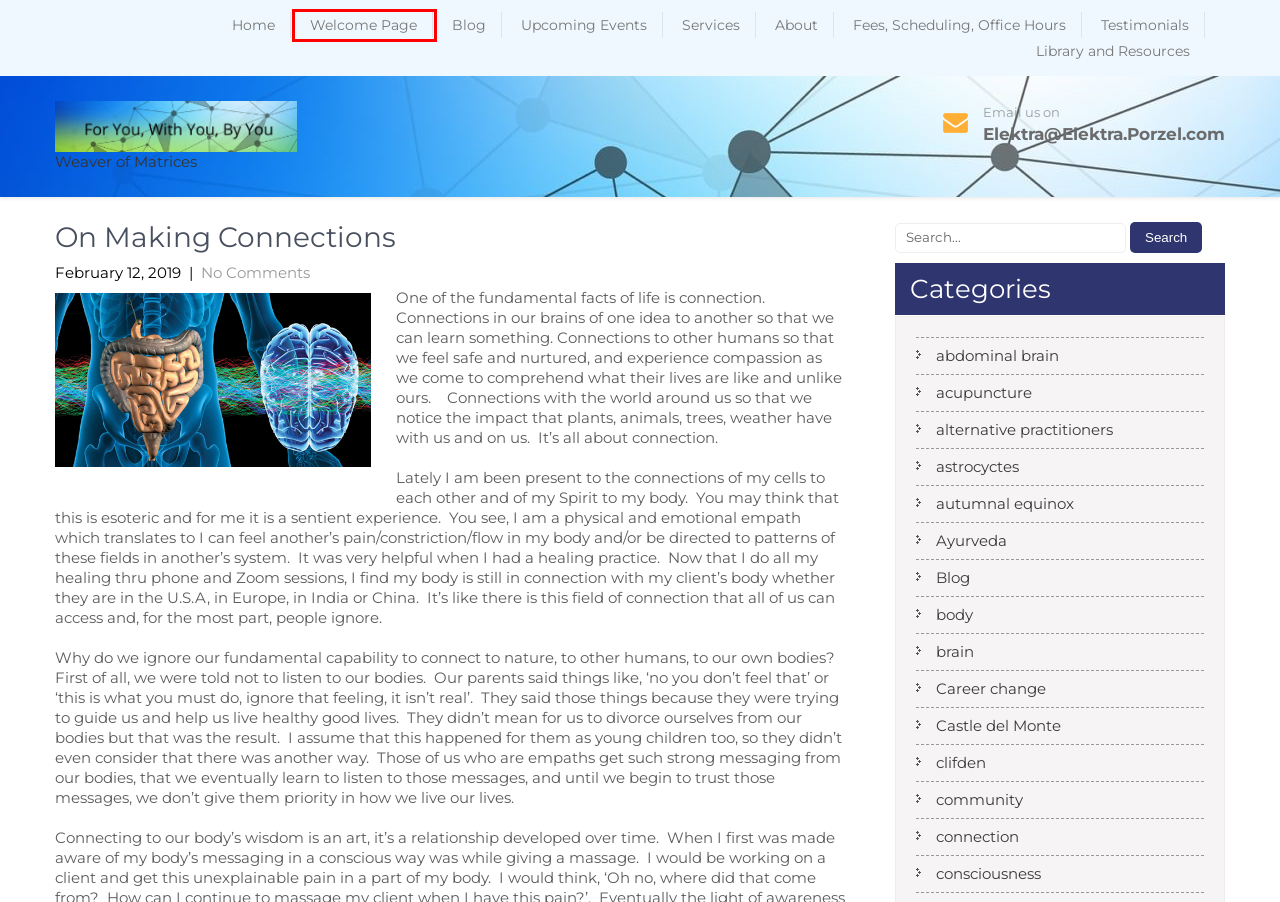Look at the given screenshot of a webpage with a red rectangle bounding box around a UI element. Pick the description that best matches the new webpage after clicking the element highlighted. The descriptions are:
A. consciousness Archives - ElektraPorzel.com
B. Services - ElektraPorzel.com
C. astrocyctes Archives - ElektraPorzel.com
D. alternative practitioners Archives - ElektraPorzel.com
E. connection Archives - ElektraPorzel.com
F. community Archives - ElektraPorzel.com
G. Welcome Page - ElektraPorzel.com
H. Upcoming Events - ElektraPorzel.com

G